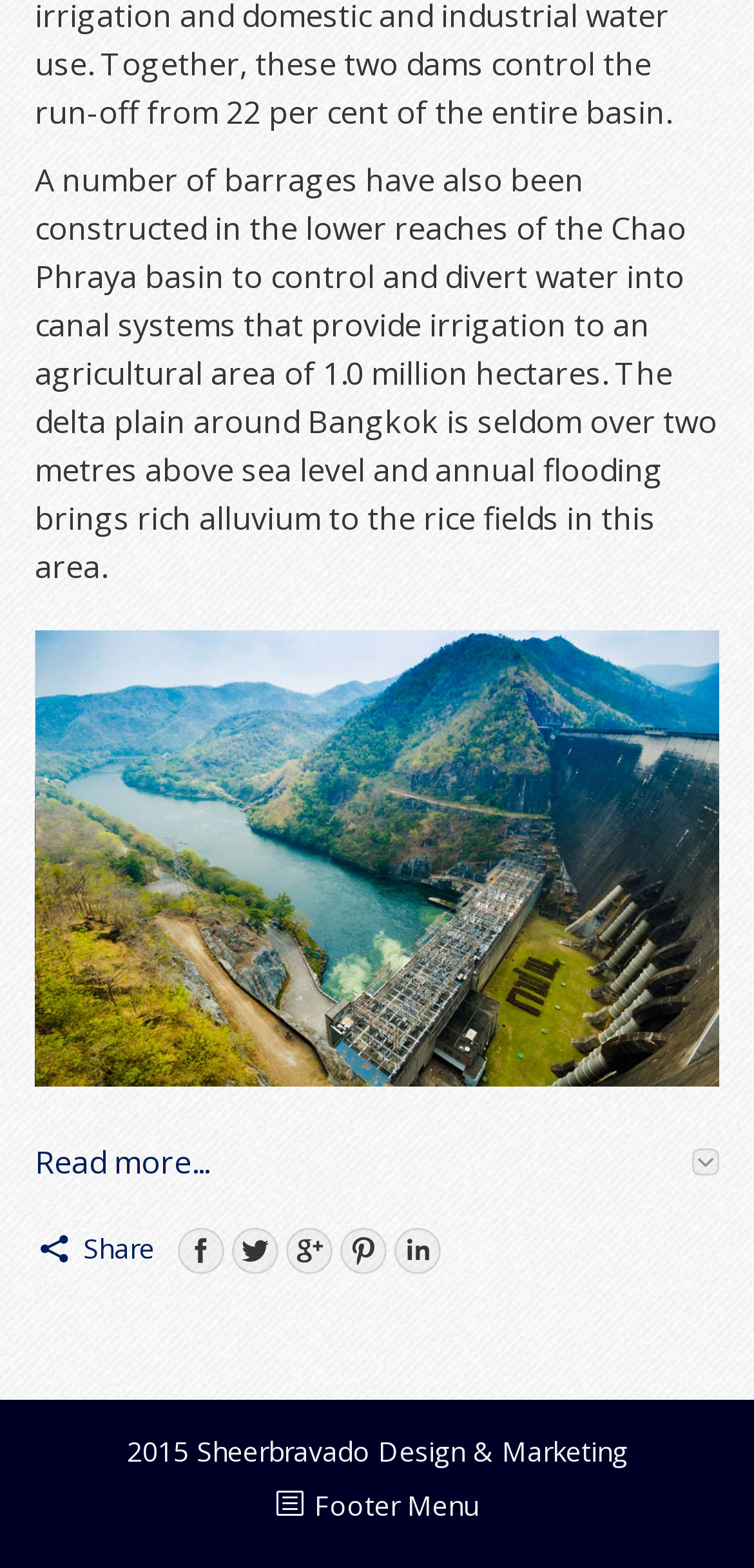Please find the bounding box coordinates of the element's region to be clicked to carry out this instruction: "Share on Facebook".

[0.236, 0.783, 0.297, 0.812]